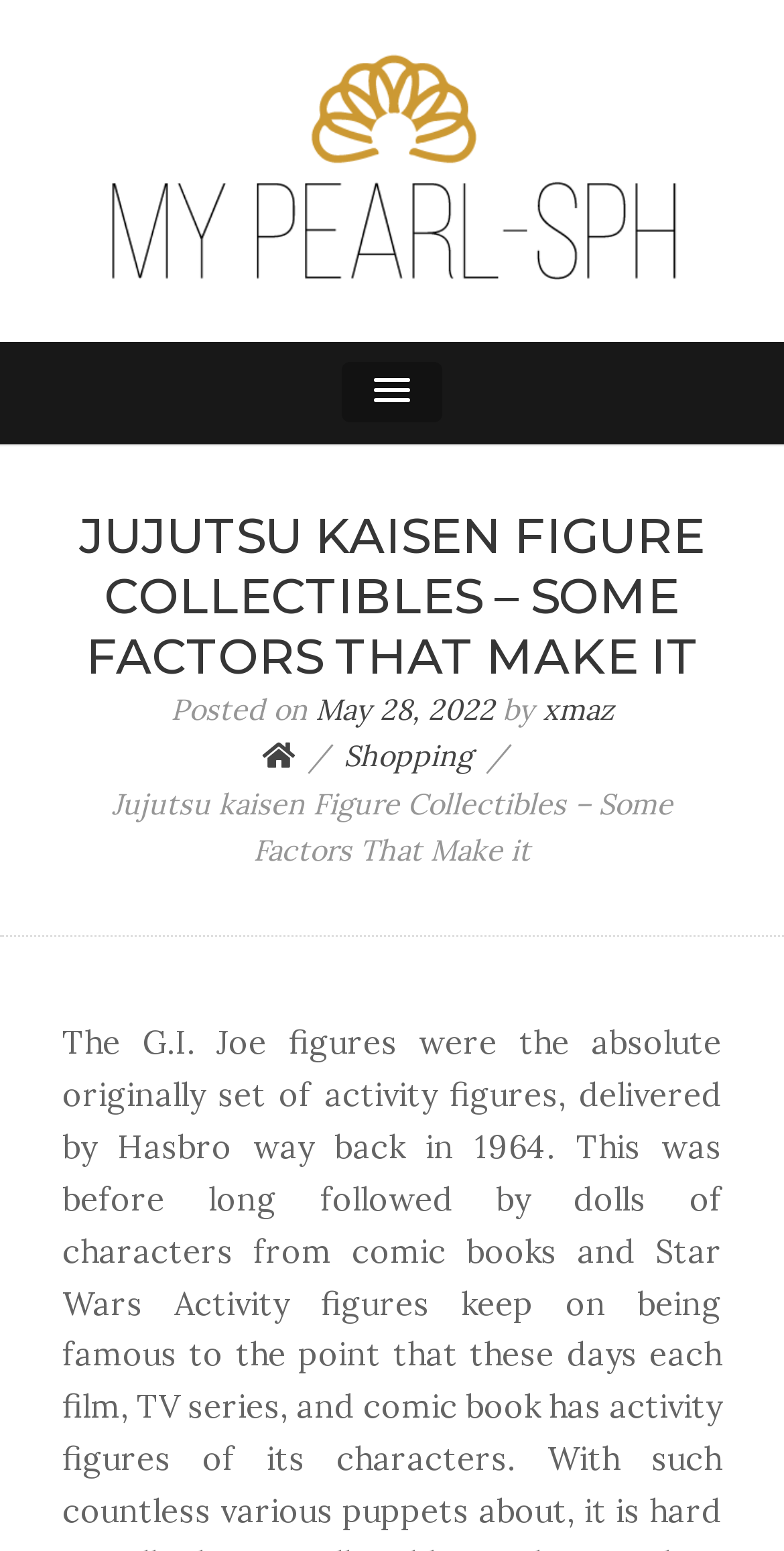Provide a brief response to the question below using a single word or phrase: 
Is there a button on the webpage?

Yes